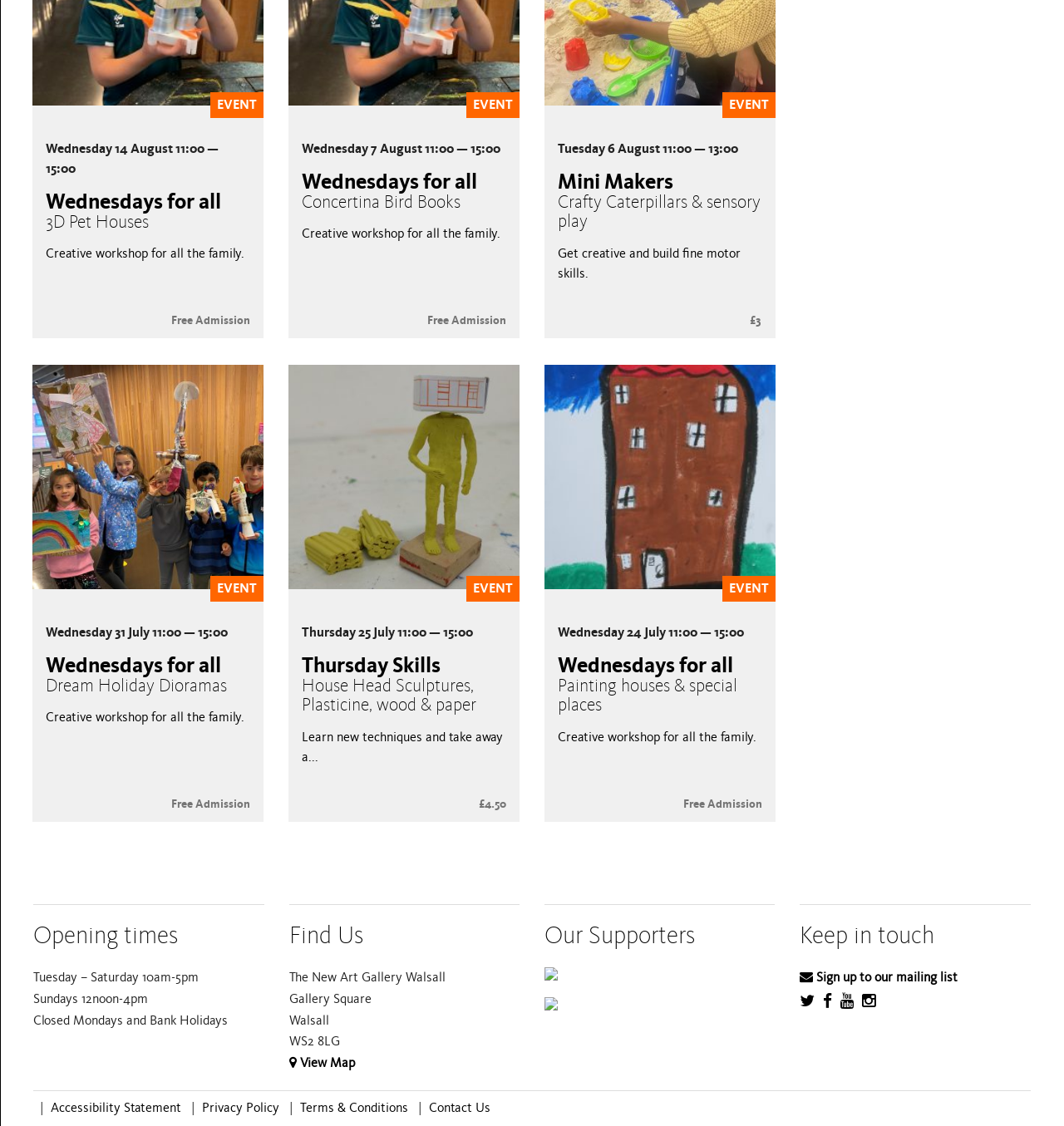What is the address of the art gallery?
Using the image, provide a concise answer in one word or a short phrase.

Gallery Square, Walsall, WS2 8LG